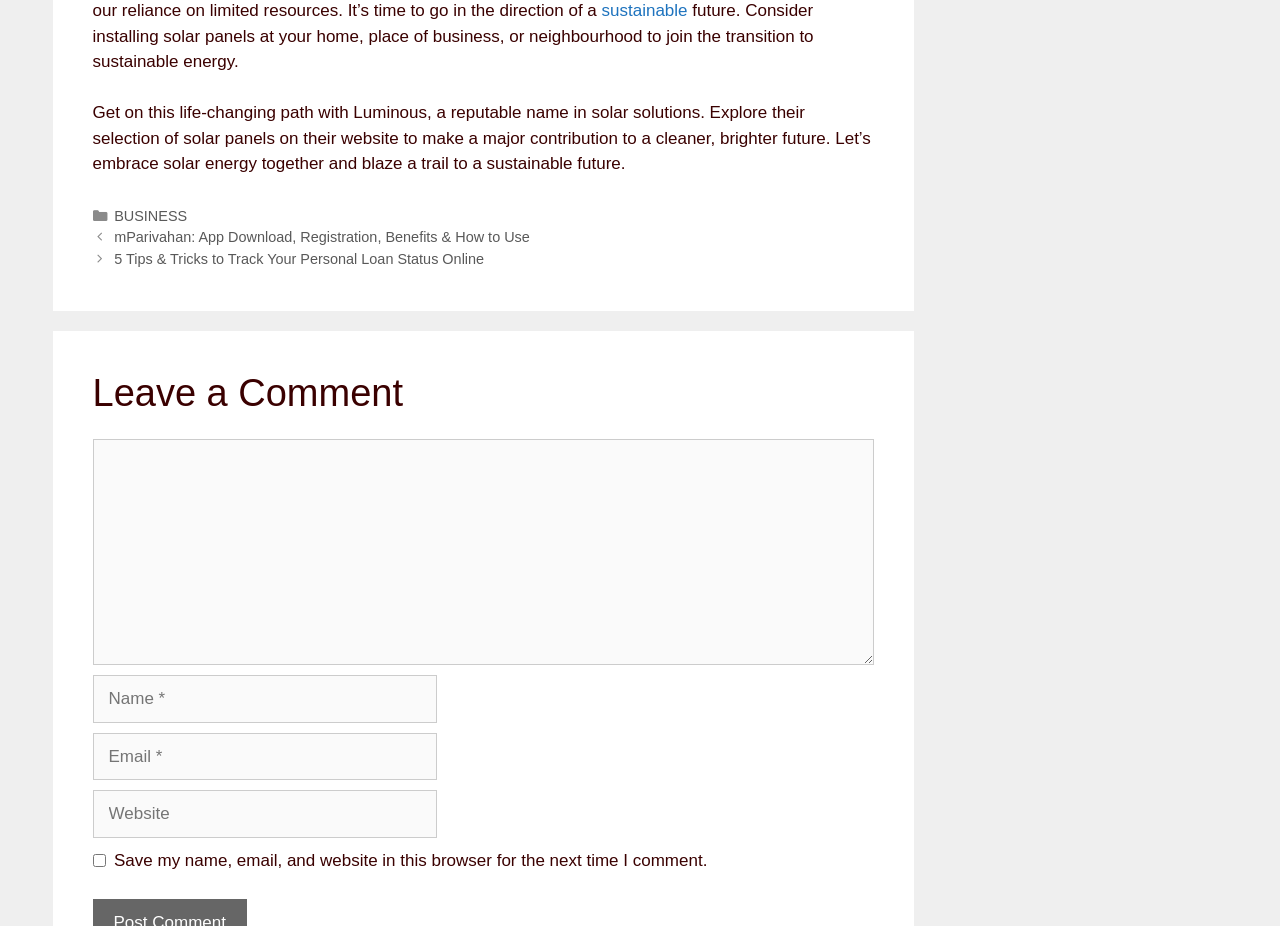Identify and provide the bounding box coordinates of the UI element described: "BUSINESS". The coordinates should be formatted as [left, top, right, bottom], with each number being a float between 0 and 1.

[0.089, 0.224, 0.146, 0.242]